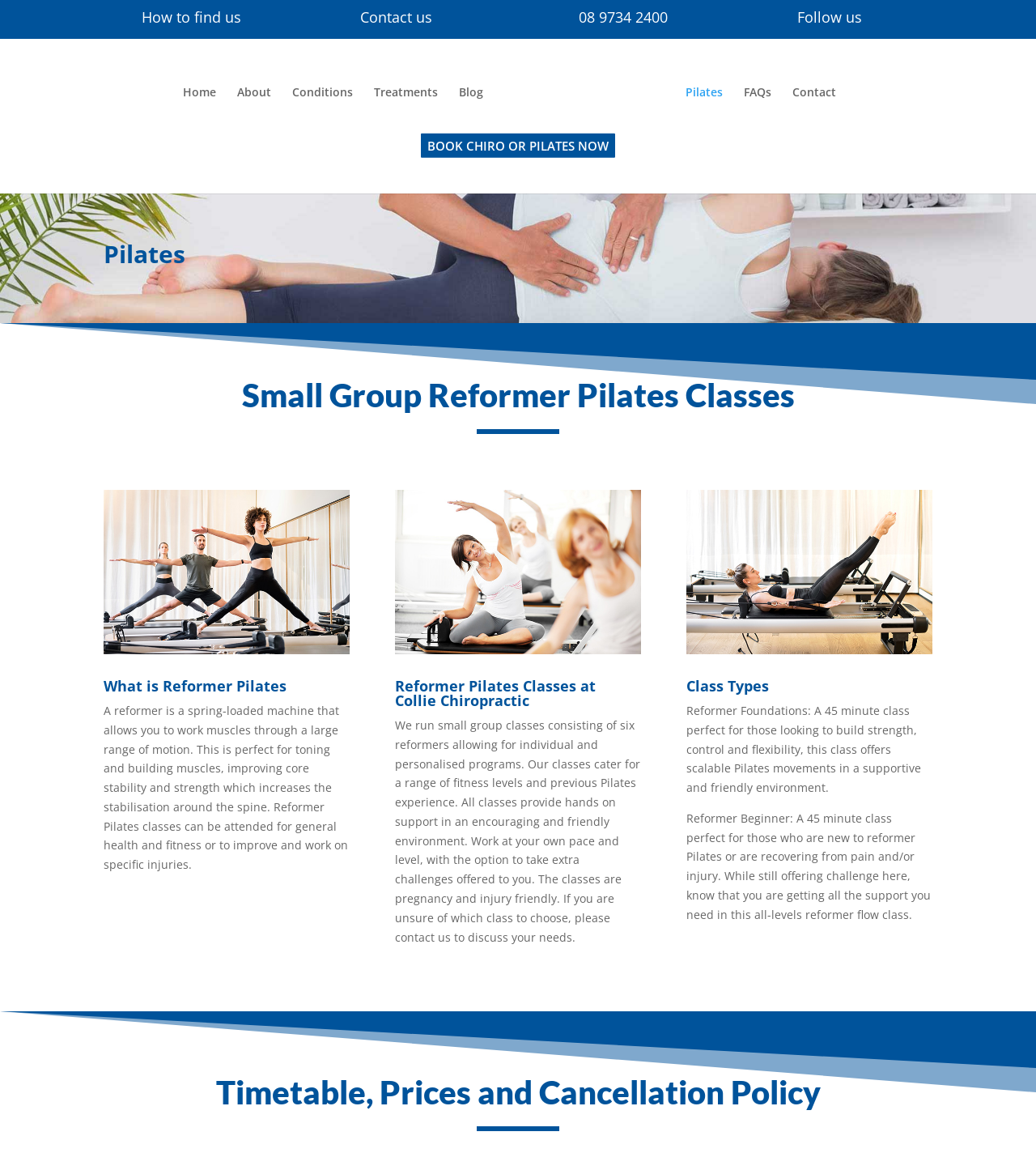Respond to the following query with just one word or a short phrase: 
What is the duration of a Reformer Foundations class?

45 minutes